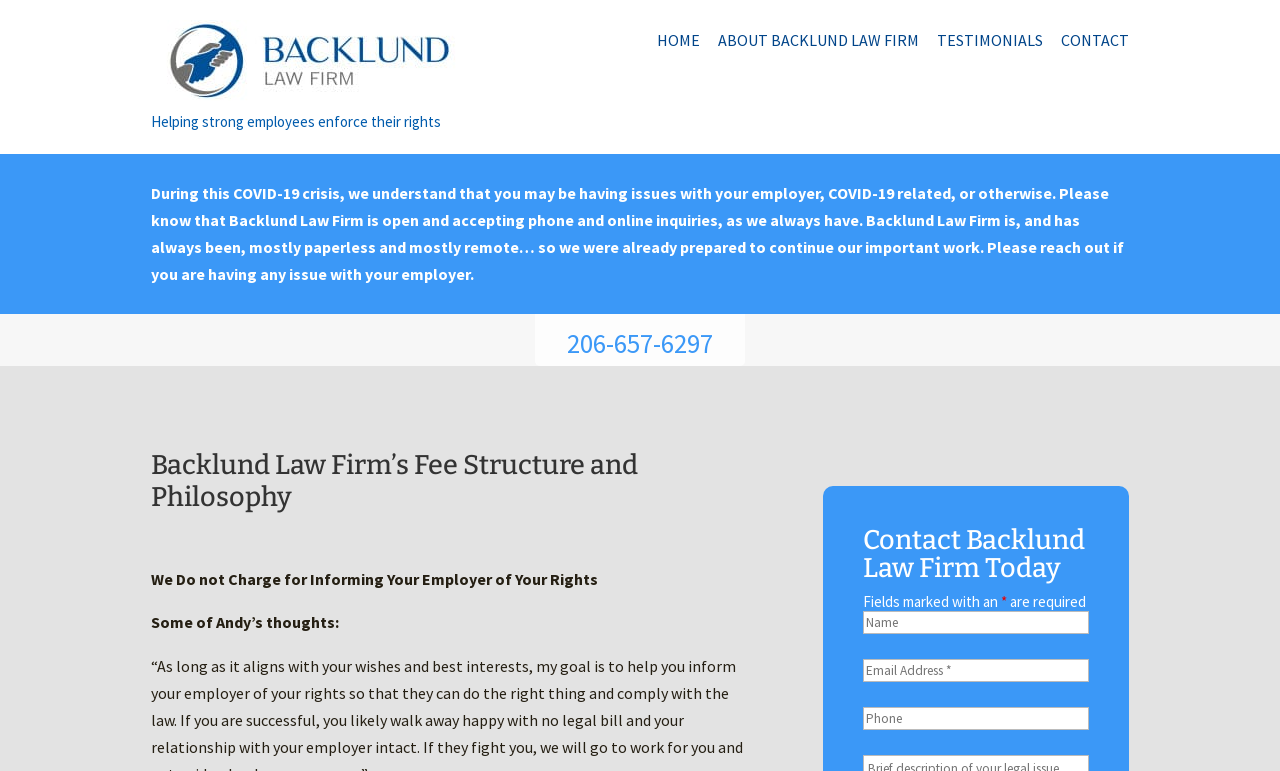What is the phone number to contact Backlund Law Firm?
Please provide a detailed answer to the question.

I found the phone number by looking at the link element with the text '206-657-6297' which is located at the coordinates [0.443, 0.422, 0.557, 0.466]. This suggests that it is a contact phone number for the law firm.